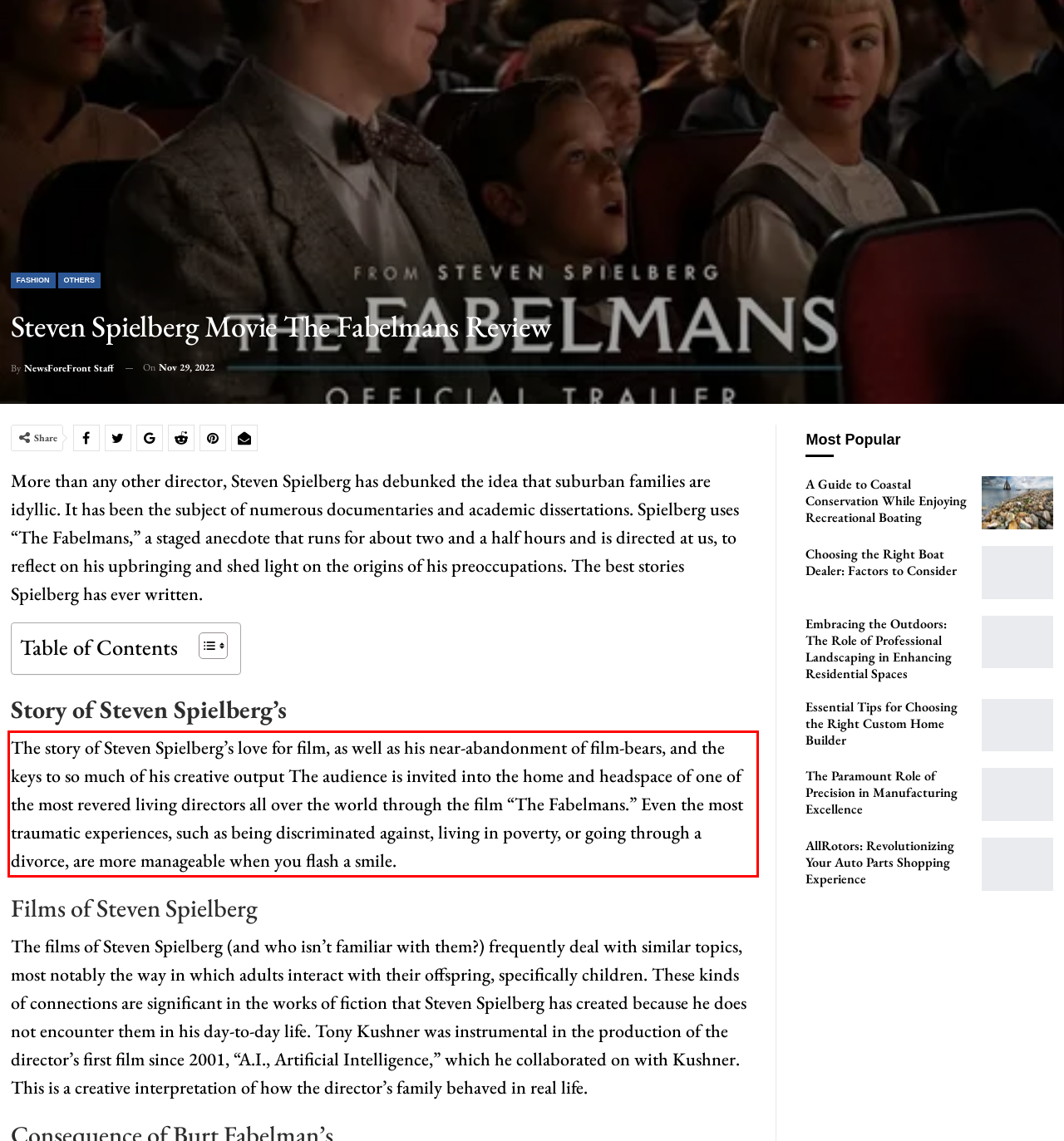From the given screenshot of a webpage, identify the red bounding box and extract the text content within it.

The story of Steven Spielberg’s love for film, as well as his near-abandonment of film-bears, and the keys to so much of his creative output The audience is invited into the home and headspace of one of the most revered living directors all over the world through the film “The Fabelmans.” Even the most traumatic experiences, such as being discriminated against, living in poverty, or going through a divorce, are more manageable when you flash a smile.